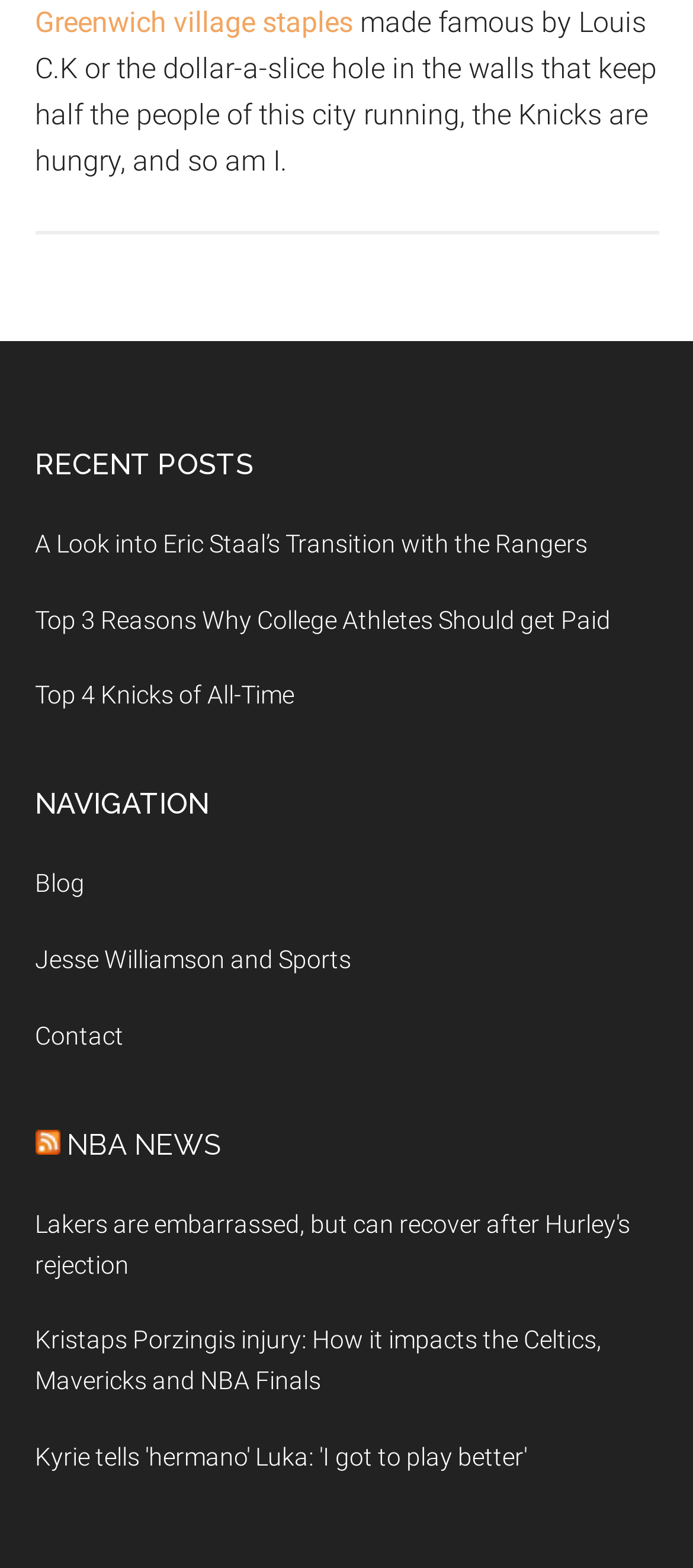What is the topic of the first link?
Based on the screenshot, provide your answer in one word or phrase.

Greenwich village staples